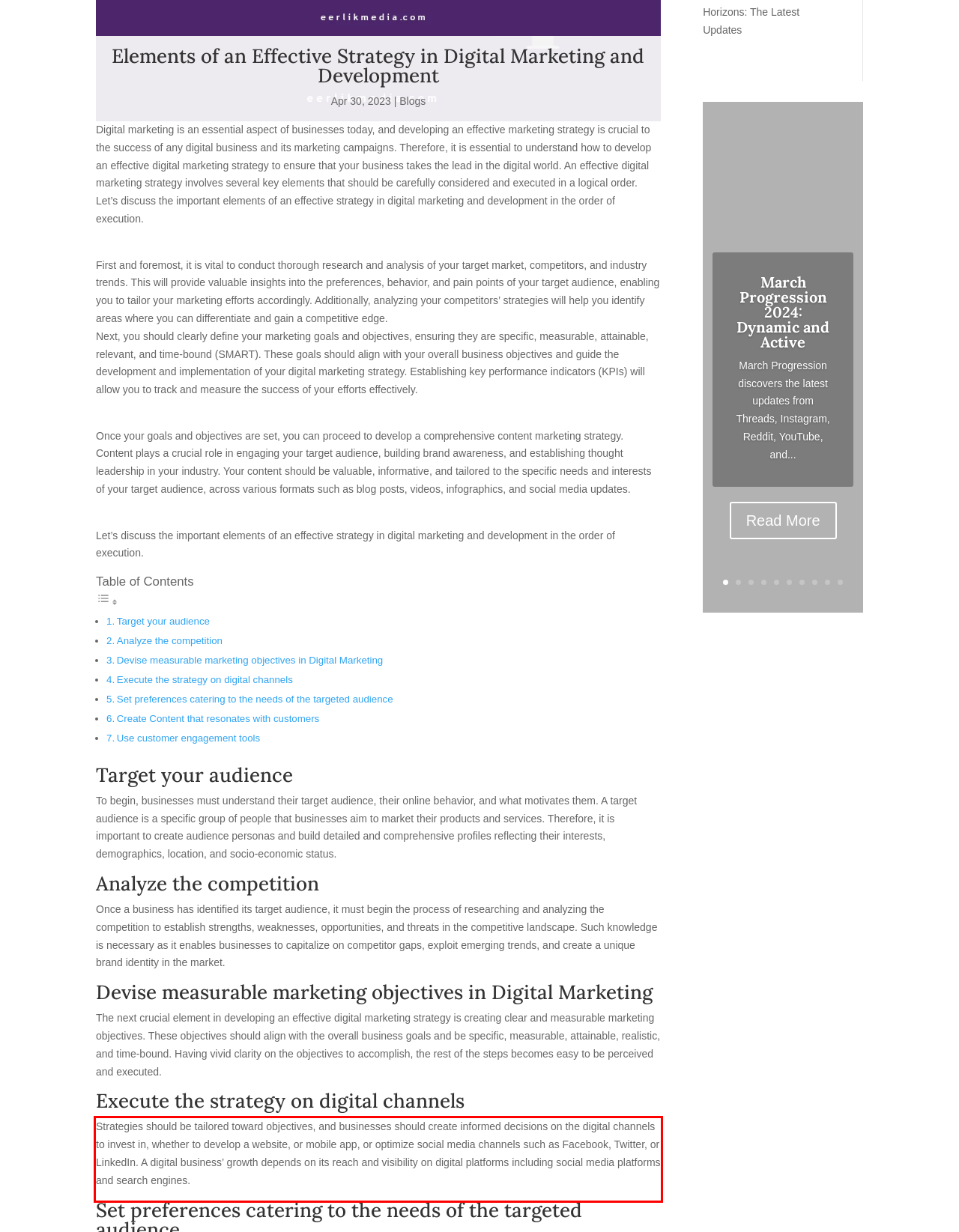Please identify and extract the text content from the UI element encased in a red bounding box on the provided webpage screenshot.

Strategies should be tailored toward objectives, and businesses should create informed decisions on the digital channels to invest in, whether to develop a website, or mobile app, or optimize social media channels such as Facebook, Twitter, or LinkedIn. A digital business’ growth depends on its reach and visibility on digital platforms including social media platforms and search engines.